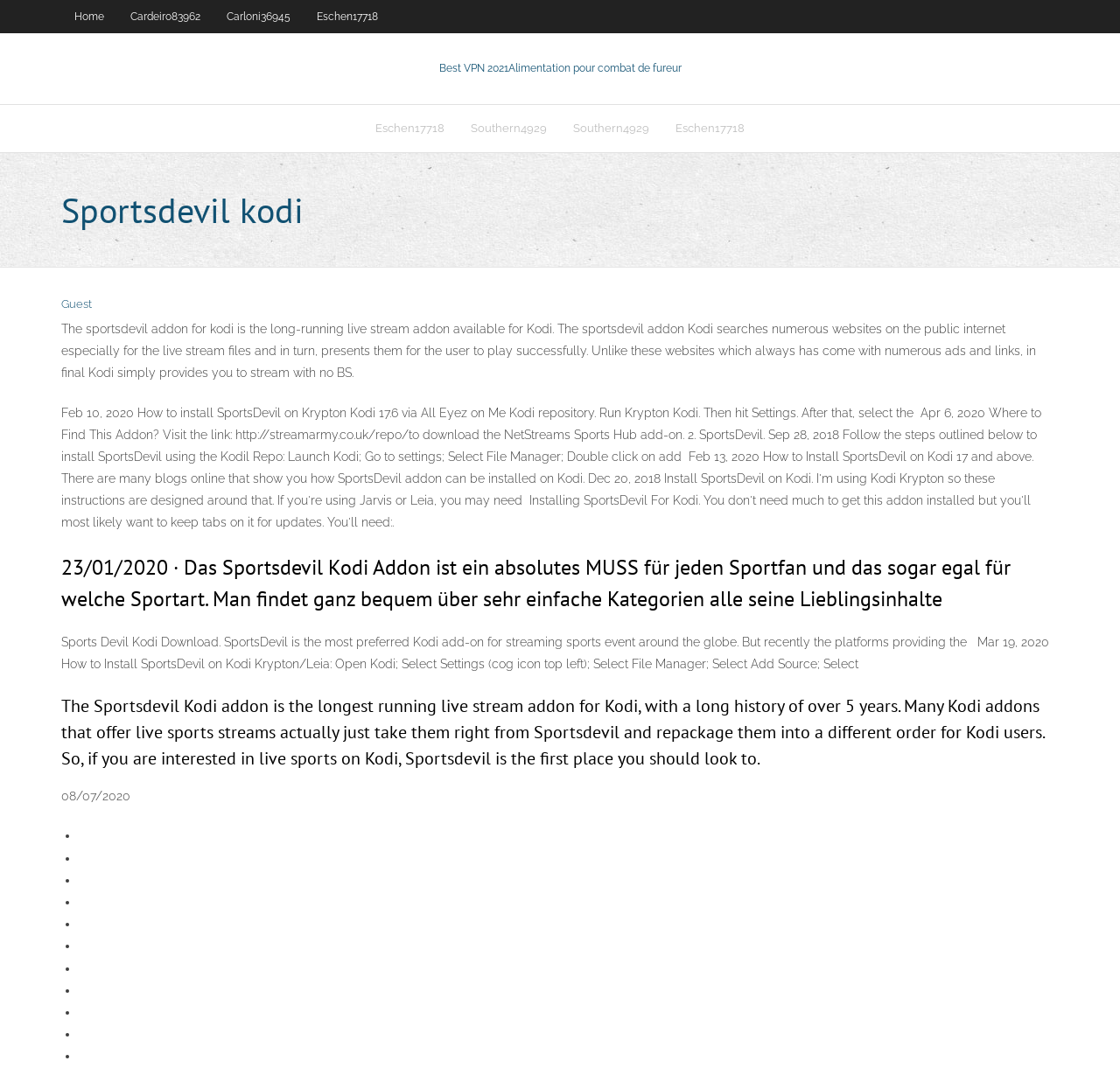What is the purpose of the list markers on the webpage?
Look at the image and respond with a one-word or short-phrase answer.

To indicate a list